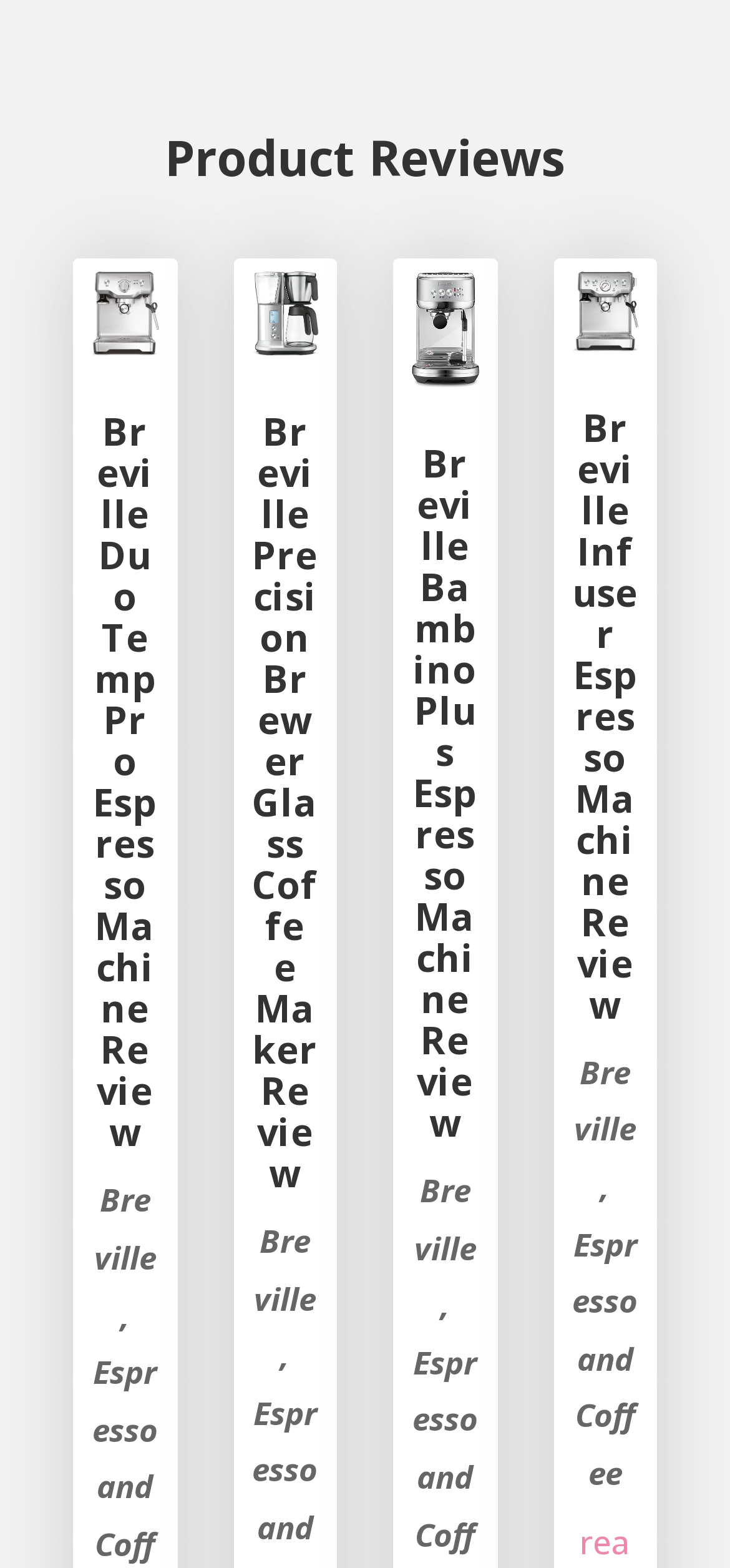What is the category of the reviewed products?
Refer to the image and provide a one-word or short phrase answer.

Espresso and Coffee